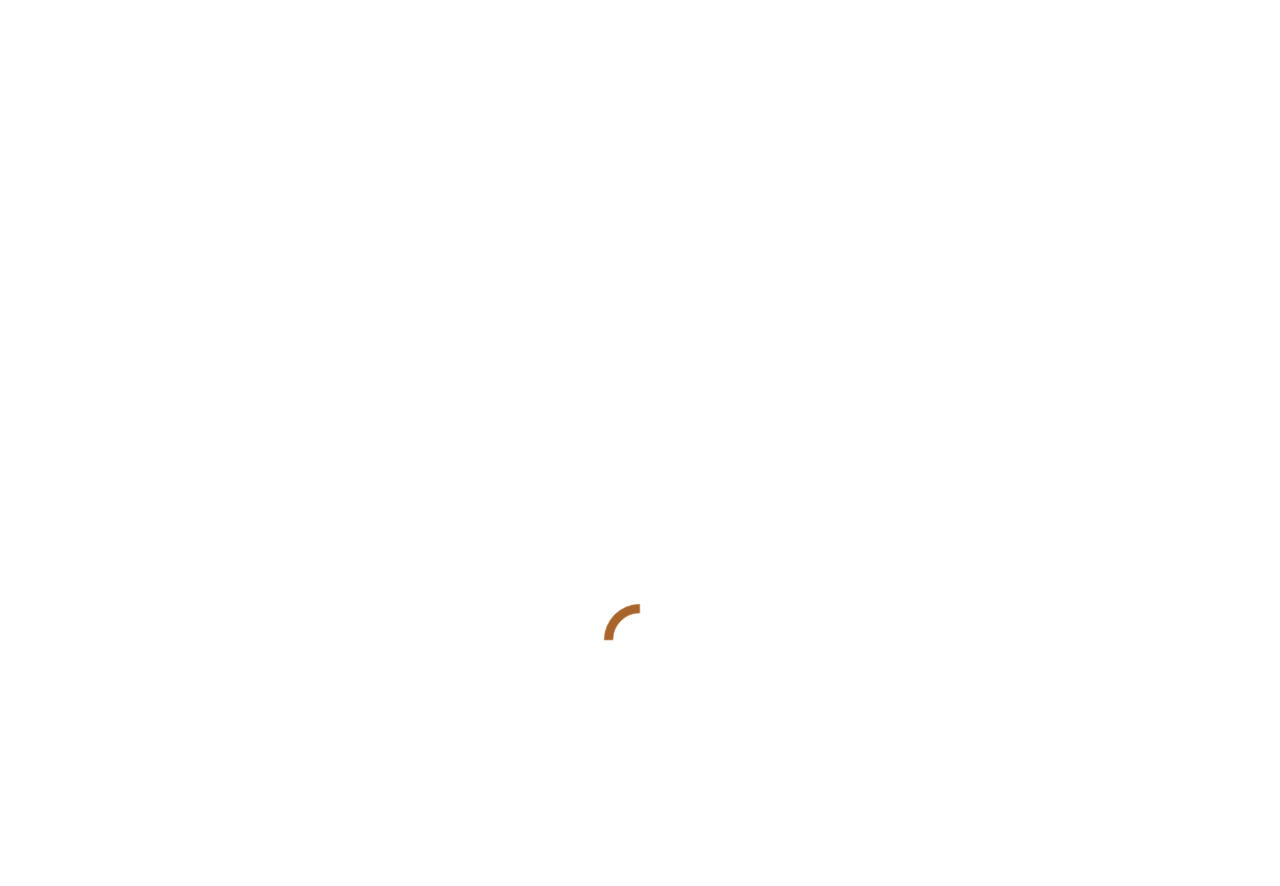Please determine the bounding box coordinates of the element to click in order to execute the following instruction: "Check LIFE category". The coordinates should be four float numbers between 0 and 1, specified as [left, top, right, bottom].

[0.537, 0.052, 0.578, 0.084]